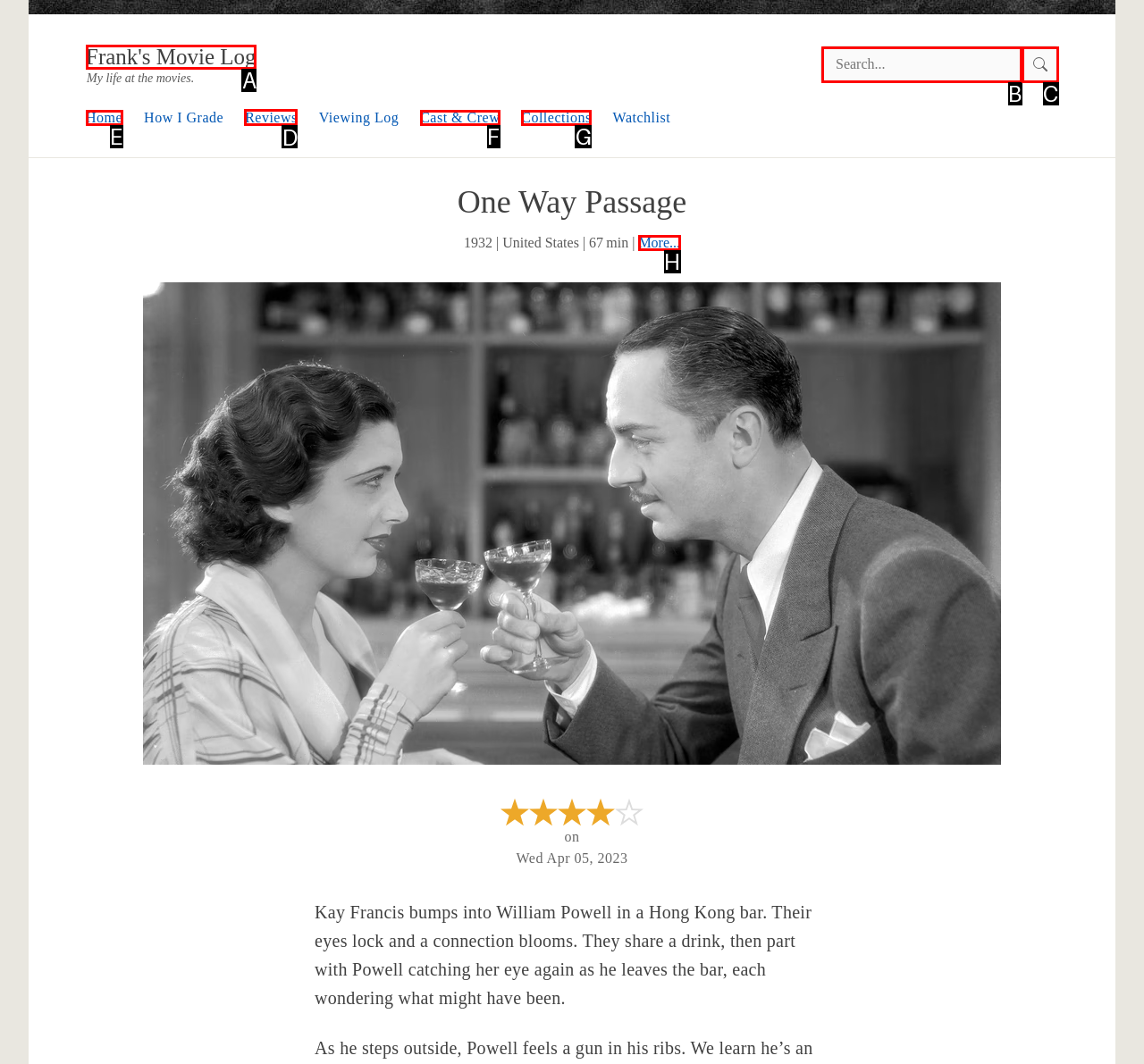Point out the option that needs to be clicked to fulfill the following instruction: View the movie reviews
Answer with the letter of the appropriate choice from the listed options.

D